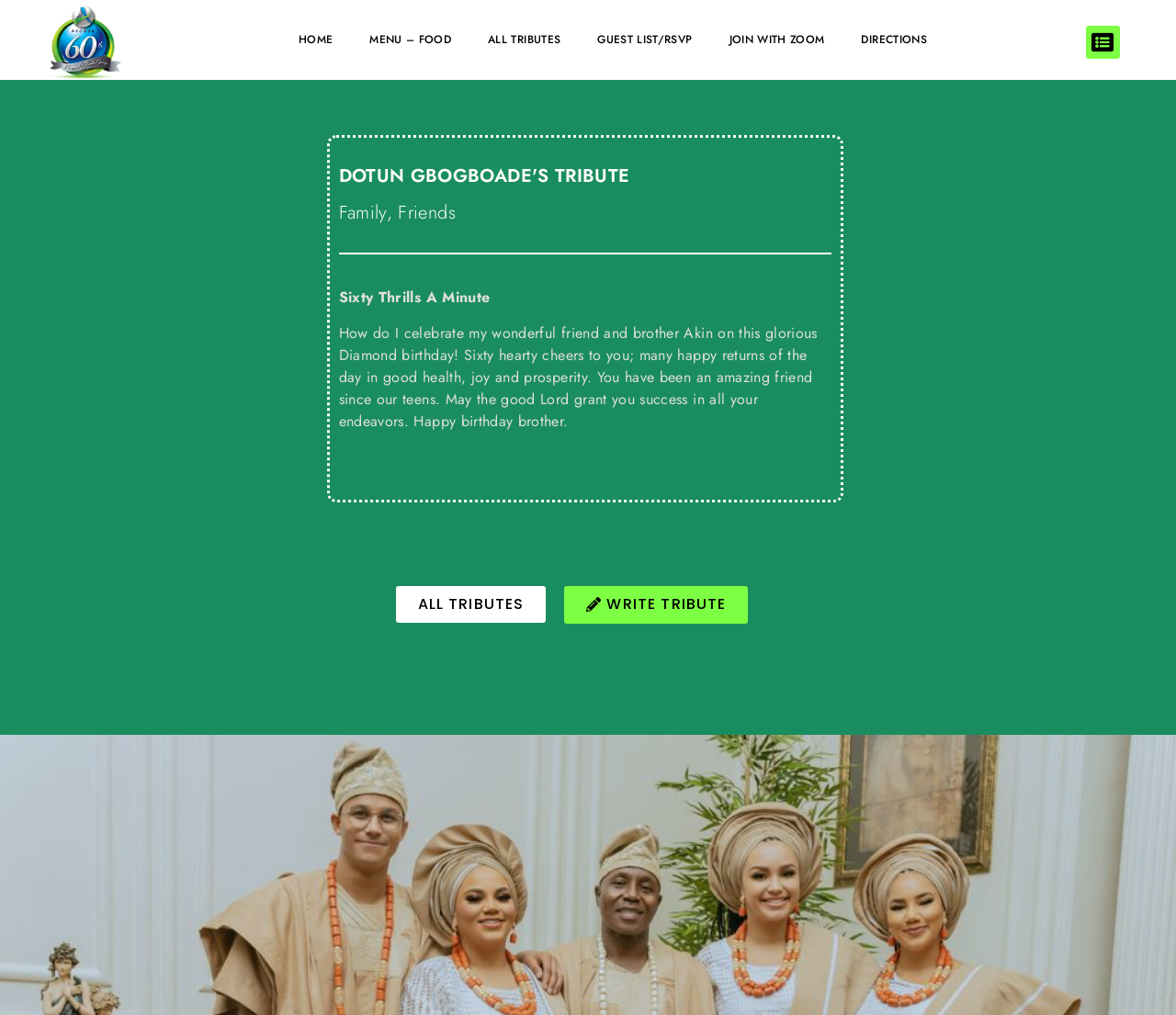Summarize the contents and layout of the webpage in detail.

The webpage is a tribute page dedicated to Dotun Gbogboade, also known as Akogun Akin Ogunmowo. At the top, there are six navigation links: HOME, MENU – FOOD, ALL TRIBUTES, GUEST LIST/RSVP, JOIN WITH ZOOM, and DIRECTIONS, aligned horizontally across the page. To the right of these links is a menu toggle button.

Below the navigation links, there is a prominent heading that reads "DOTUN GBOGBOADE'S TRIBUTE". Underneath this heading, there is a subheading that says "Family, Friends". 

The main content of the page is a tribute message from someone celebrating Dotun Gbogboade's 60th birthday. The message is titled "Sixty Thrills A Minute" and expresses the writer's joy and appreciation for their friend and brother. The message is followed by a brief paragraph of celebratory wishes.

At the bottom of the page, there are two links: "ALL TRIBUTES" and "WRITE TRIBUTE", which are positioned side by side.